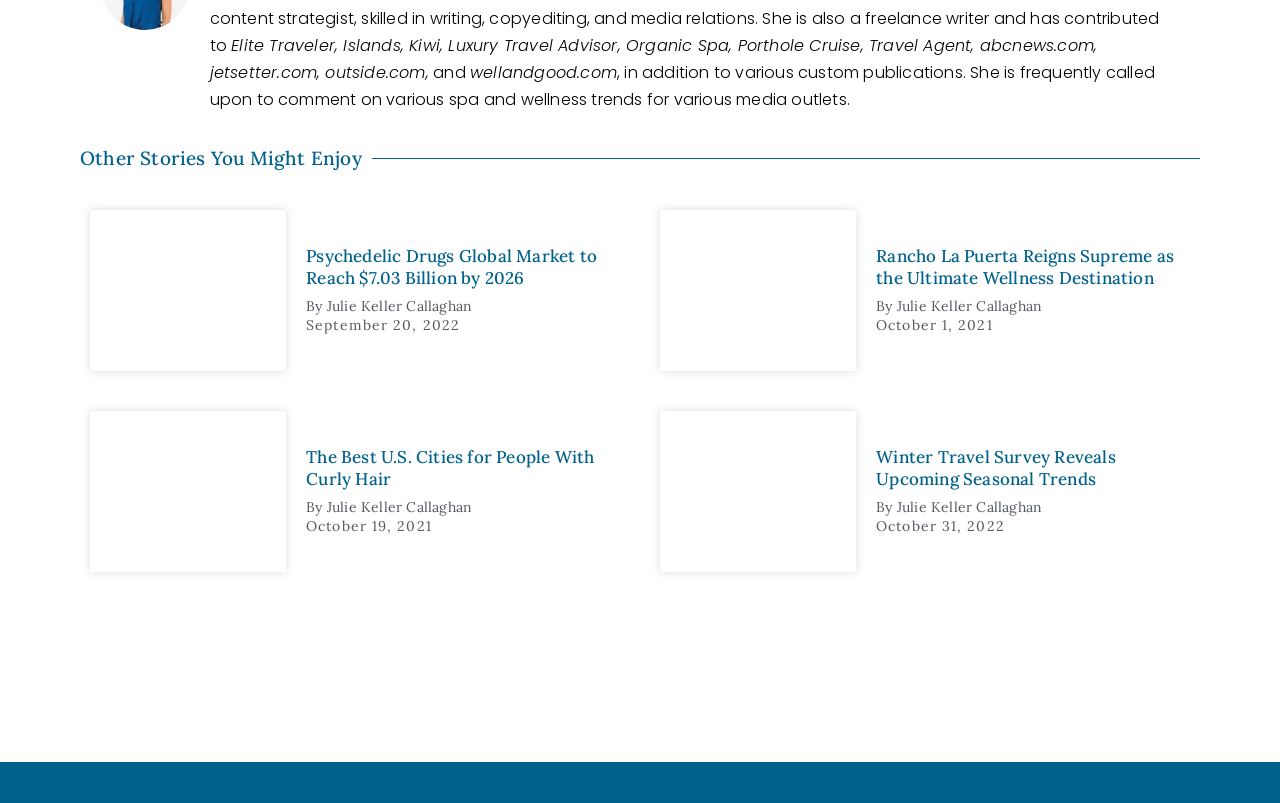What is the name of the wellness destination mentioned in one of the articles?
Please respond to the question thoroughly and include all relevant details.

The name of the wellness destination can be determined by looking at the heading of one of the articles, which mentions 'Rancho La Puerta Reigns Supreme as the Ultimate Wellness Destination'.